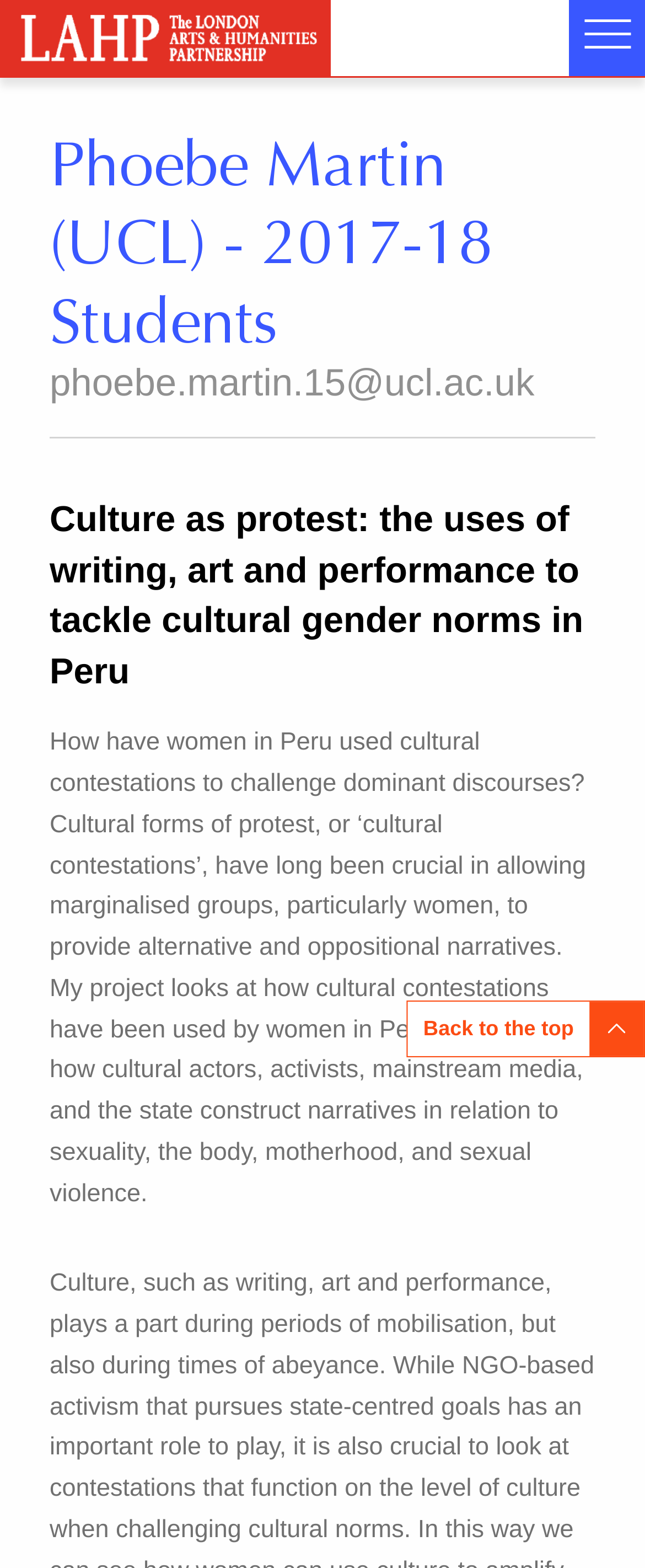Identify the bounding box coordinates of the section to be clicked to complete the task described by the following instruction: "Read the 'How have women in Peru used cultural contestations to challenge dominant discourses?' text". The coordinates should be four float numbers between 0 and 1, formatted as [left, top, right, bottom].

[0.077, 0.465, 0.909, 0.77]